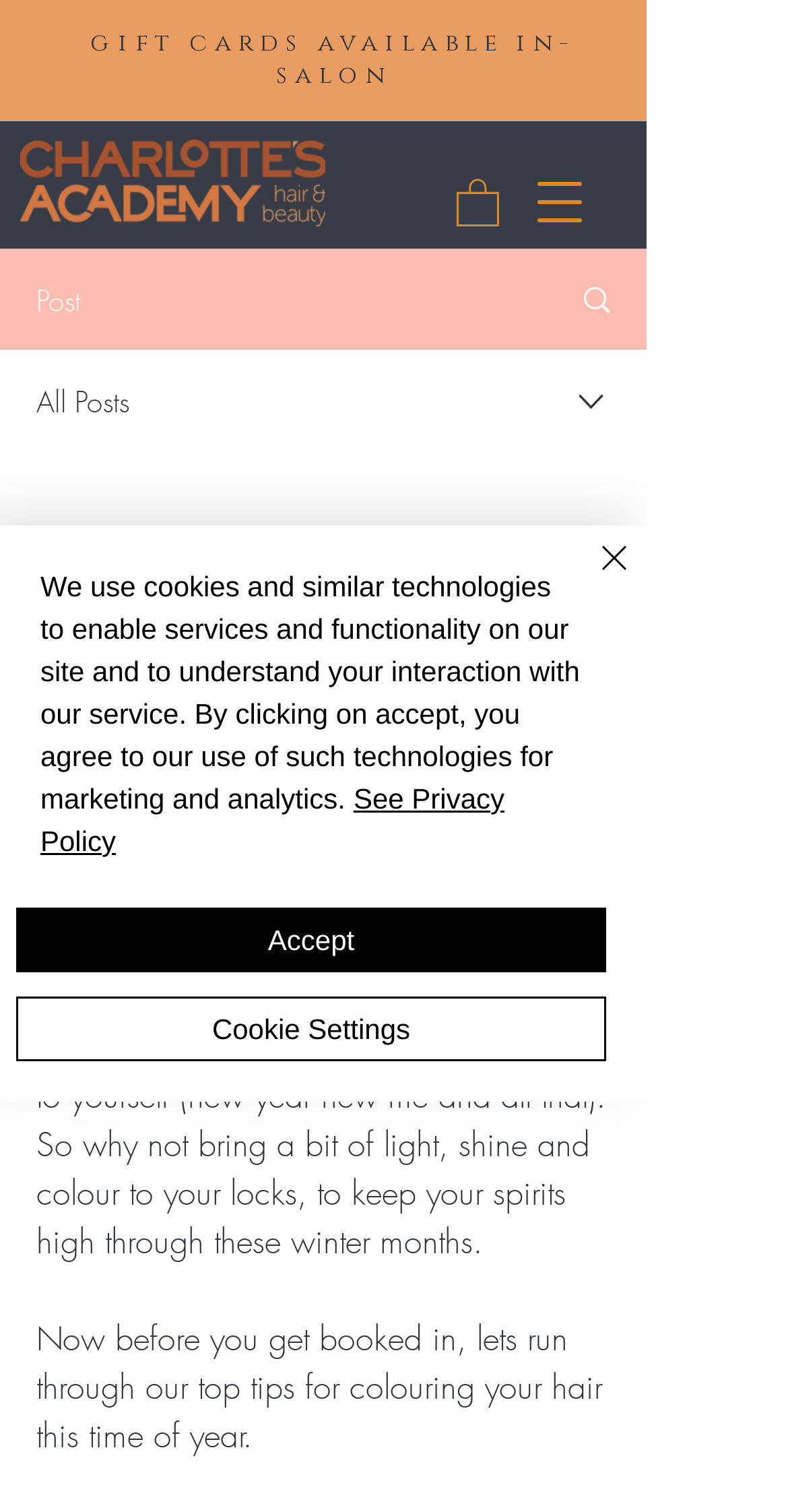Locate the coordinates of the bounding box for the clickable region that fulfills this instruction: "Click Charlottes Academy logo".

[0.026, 0.092, 0.413, 0.15]